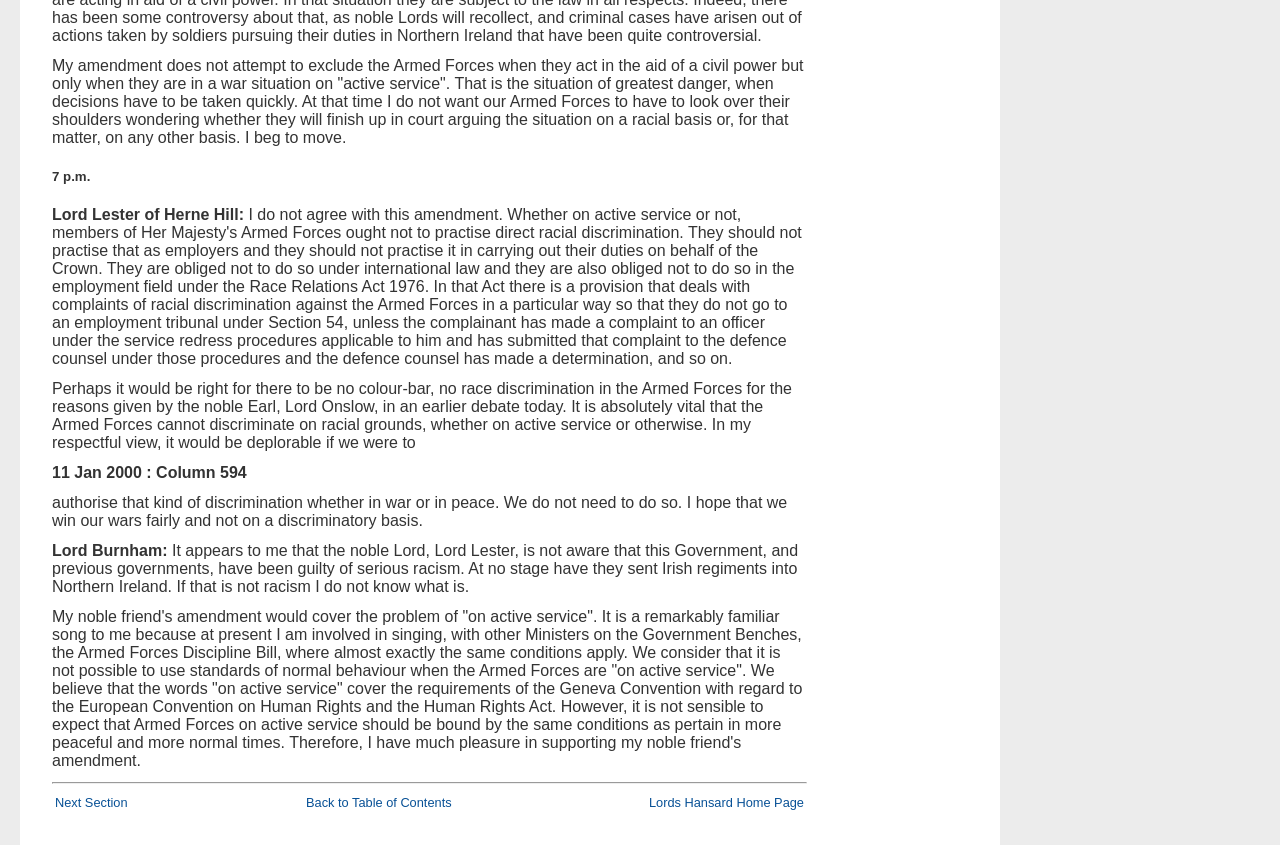Identify the bounding box of the UI element described as follows: "Back to Table of Contents". Provide the coordinates as four float numbers in the range of 0 to 1 [left, top, right, bottom].

[0.239, 0.941, 0.353, 0.959]